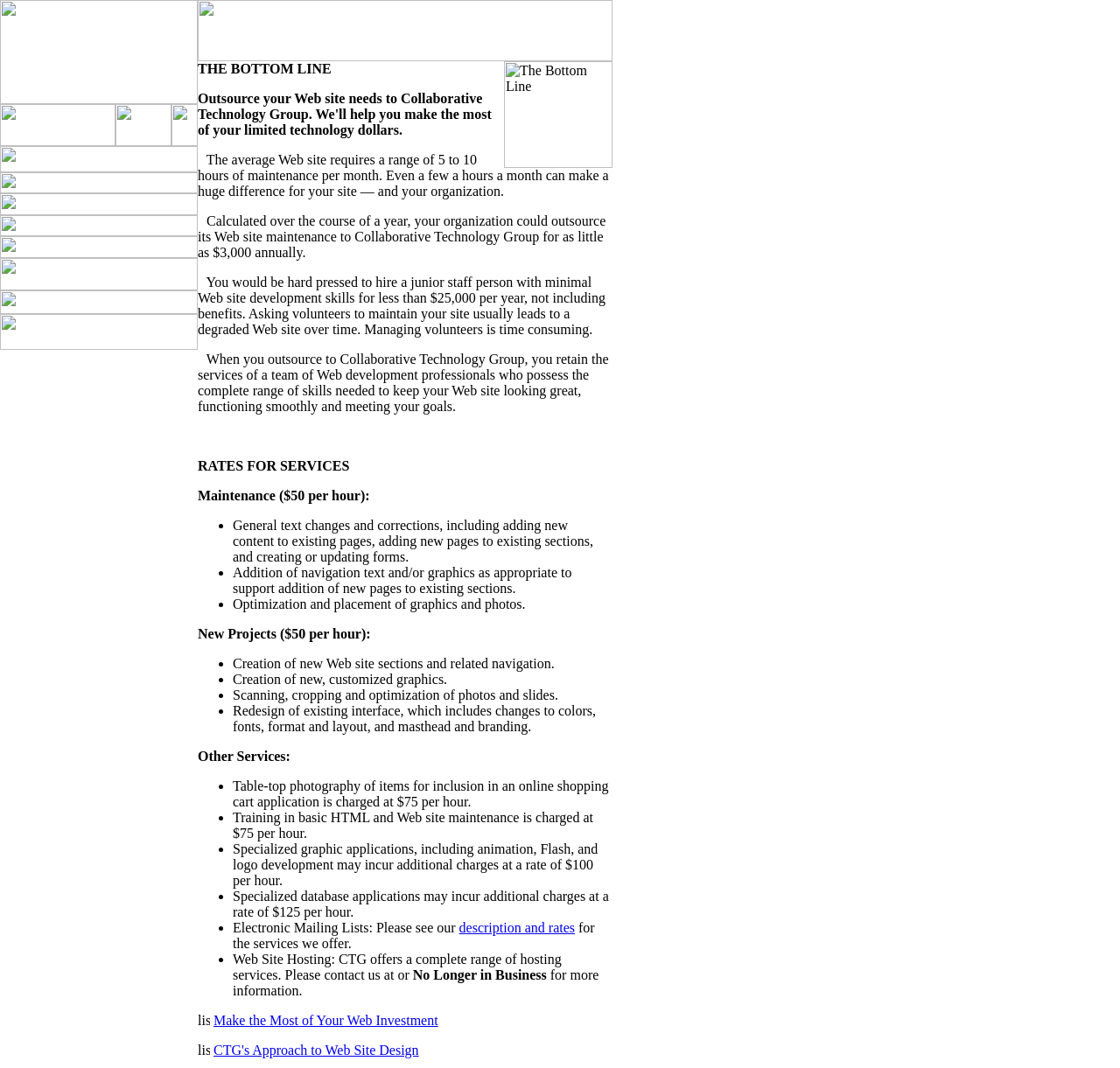Please locate the bounding box coordinates of the element that should be clicked to complete the given instruction: "View the image at the top right corner".

[0.0, 0.0, 0.177, 0.097]